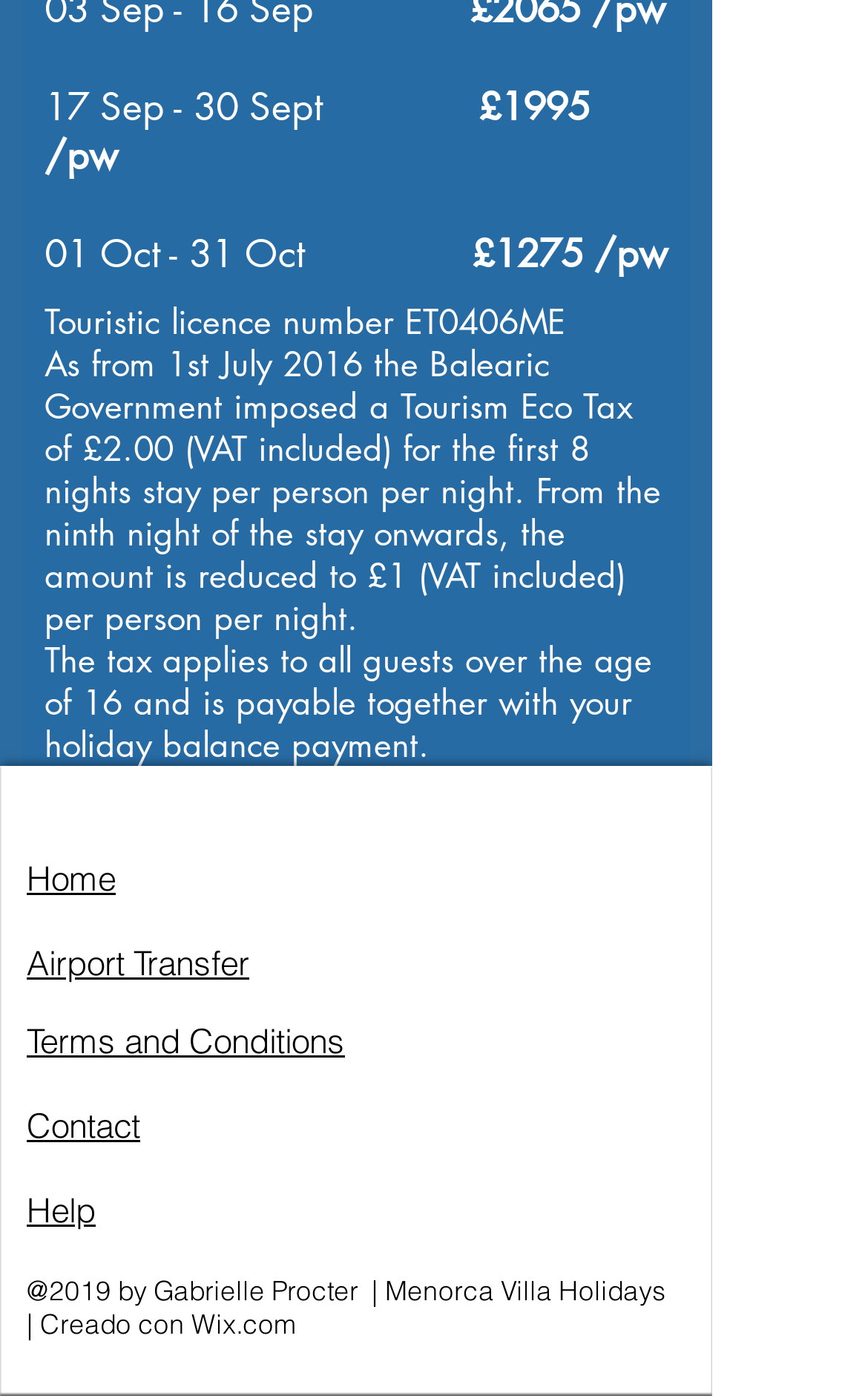How much is the Tourism Eco Tax per person per night?
Based on the screenshot, provide your answer in one word or phrase.

£2.00